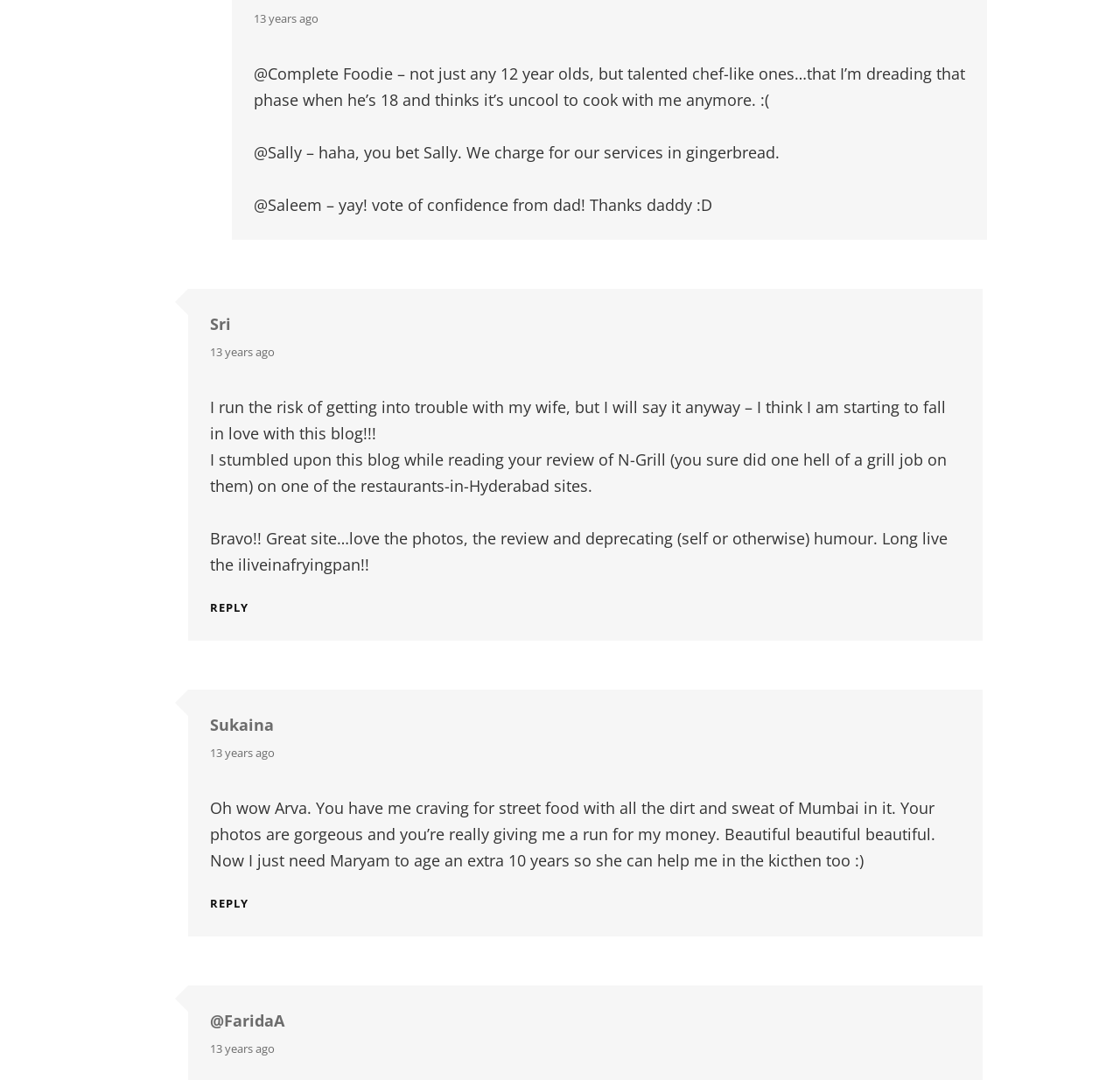Locate the bounding box coordinates of the clickable region to complete the following instruction: "View comment from 13 years ago."

[0.227, 0.006, 0.284, 0.027]